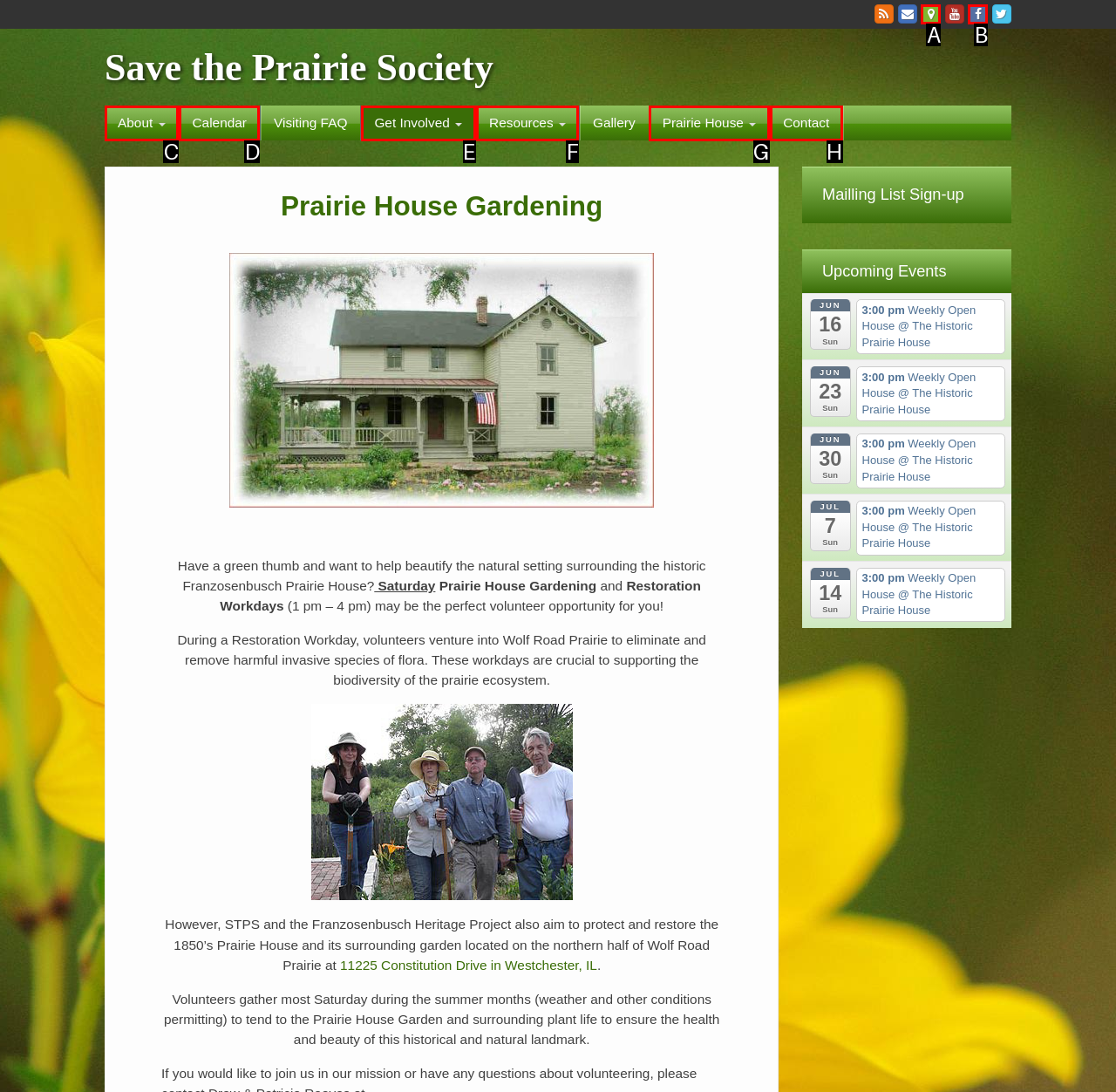Tell me which one HTML element best matches the description: Get Involved
Answer with the option's letter from the given choices directly.

E